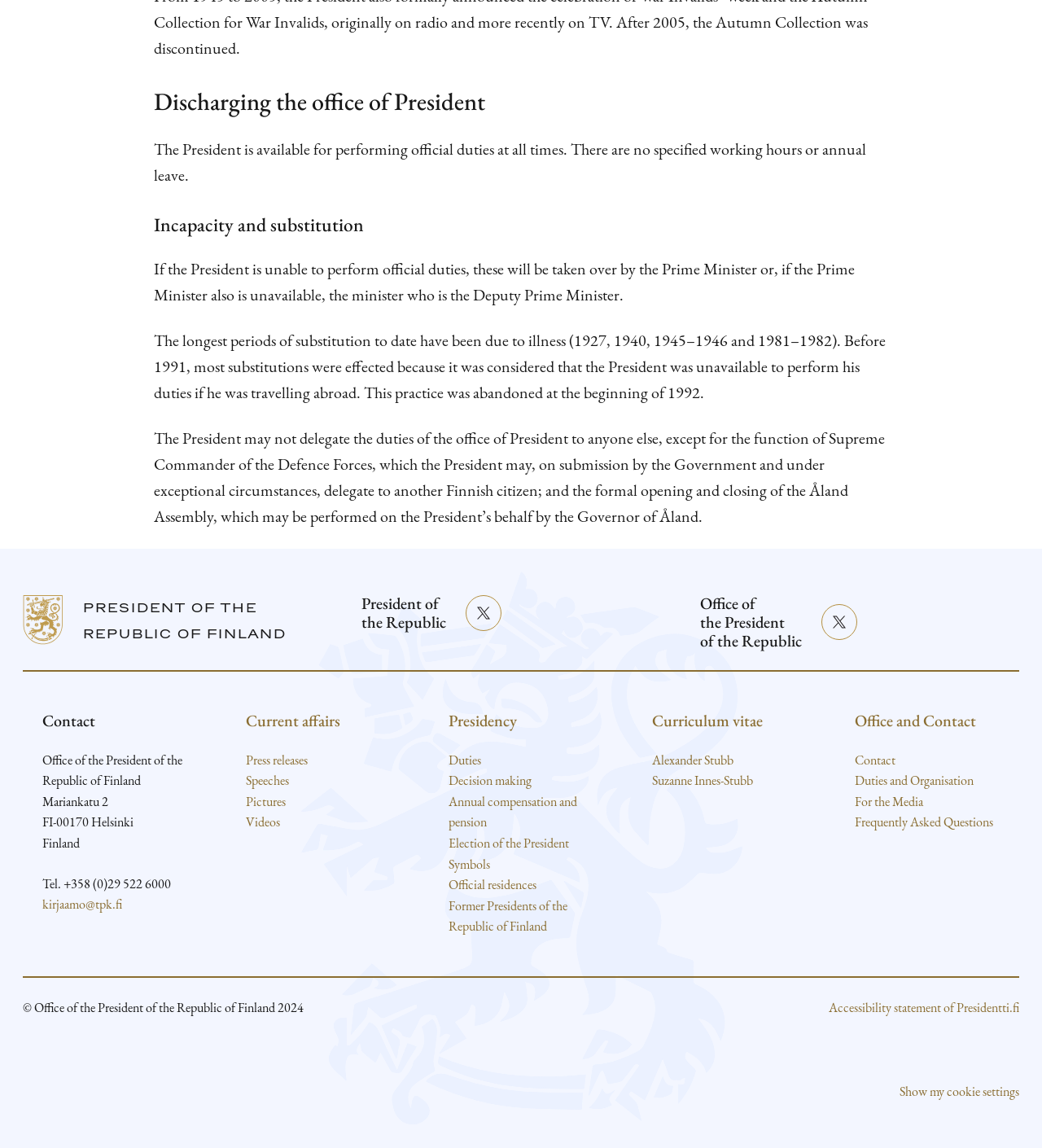Locate the bounding box coordinates of the UI element described by: "Decision making". Provide the coordinates as four float numbers between 0 and 1, formatted as [left, top, right, bottom].

[0.431, 0.673, 0.51, 0.687]